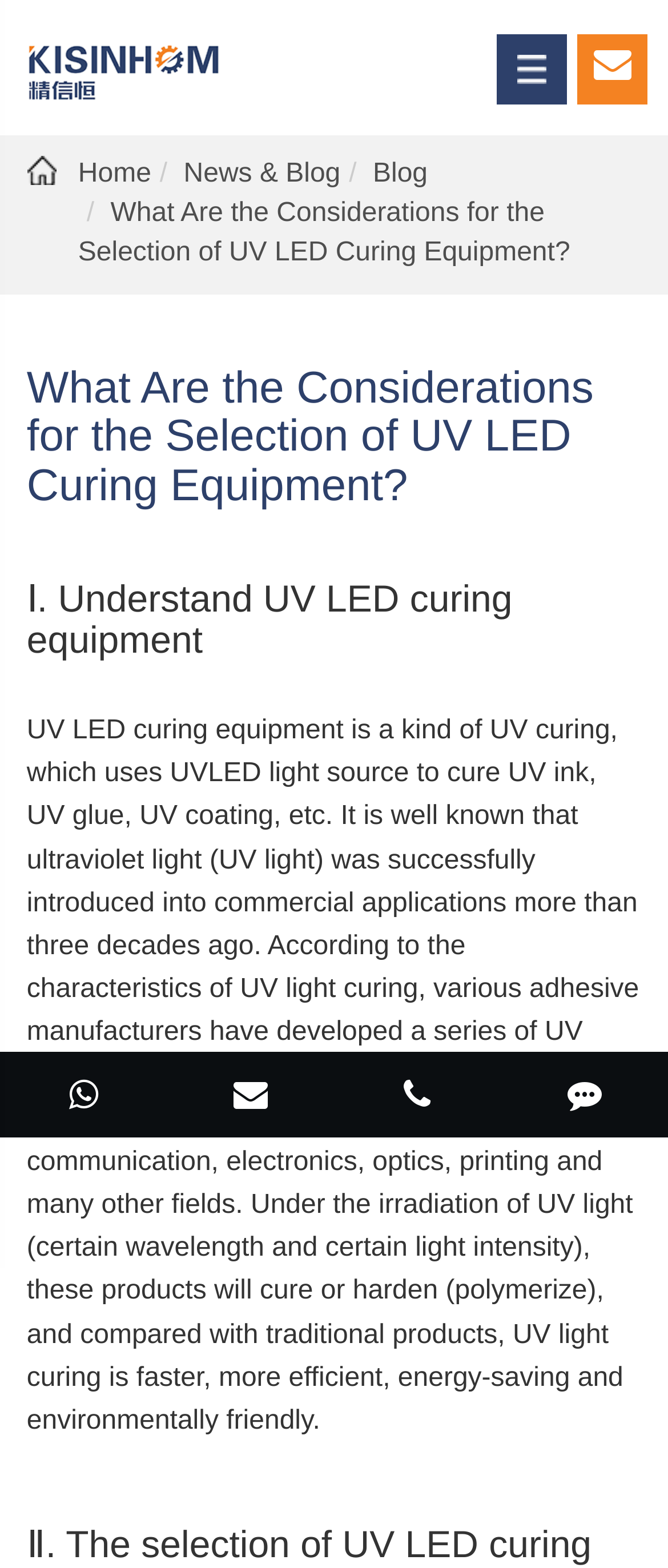Using the webpage screenshot and the element description Southwestern Yacht Club, determine the bounding box coordinates. Specify the coordinates in the format (top-left x, top-left y, bottom-right x, bottom-right y) with values ranging from 0 to 1.

None